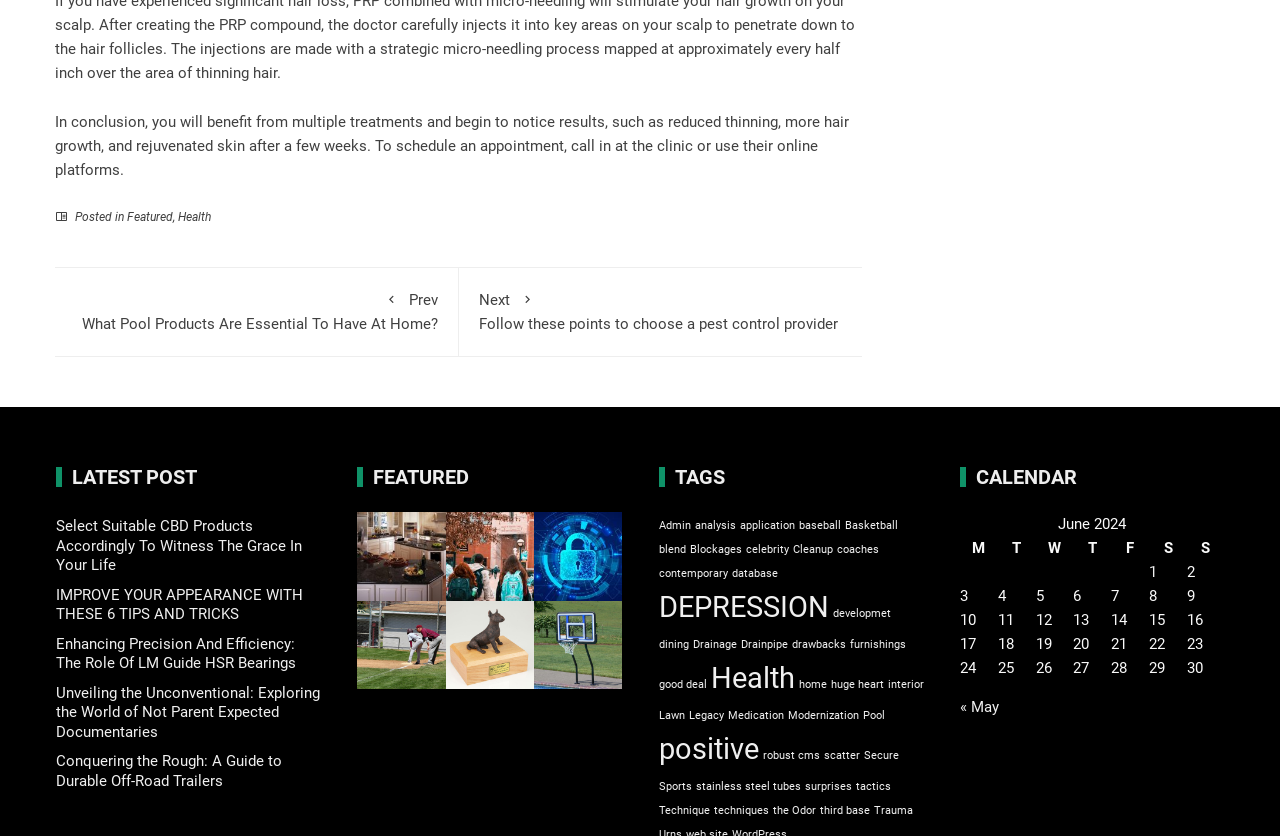Please determine the bounding box coordinates for the element that should be clicked to follow these instructions: "Click on the 'Prev' link".

[0.059, 0.345, 0.342, 0.399]